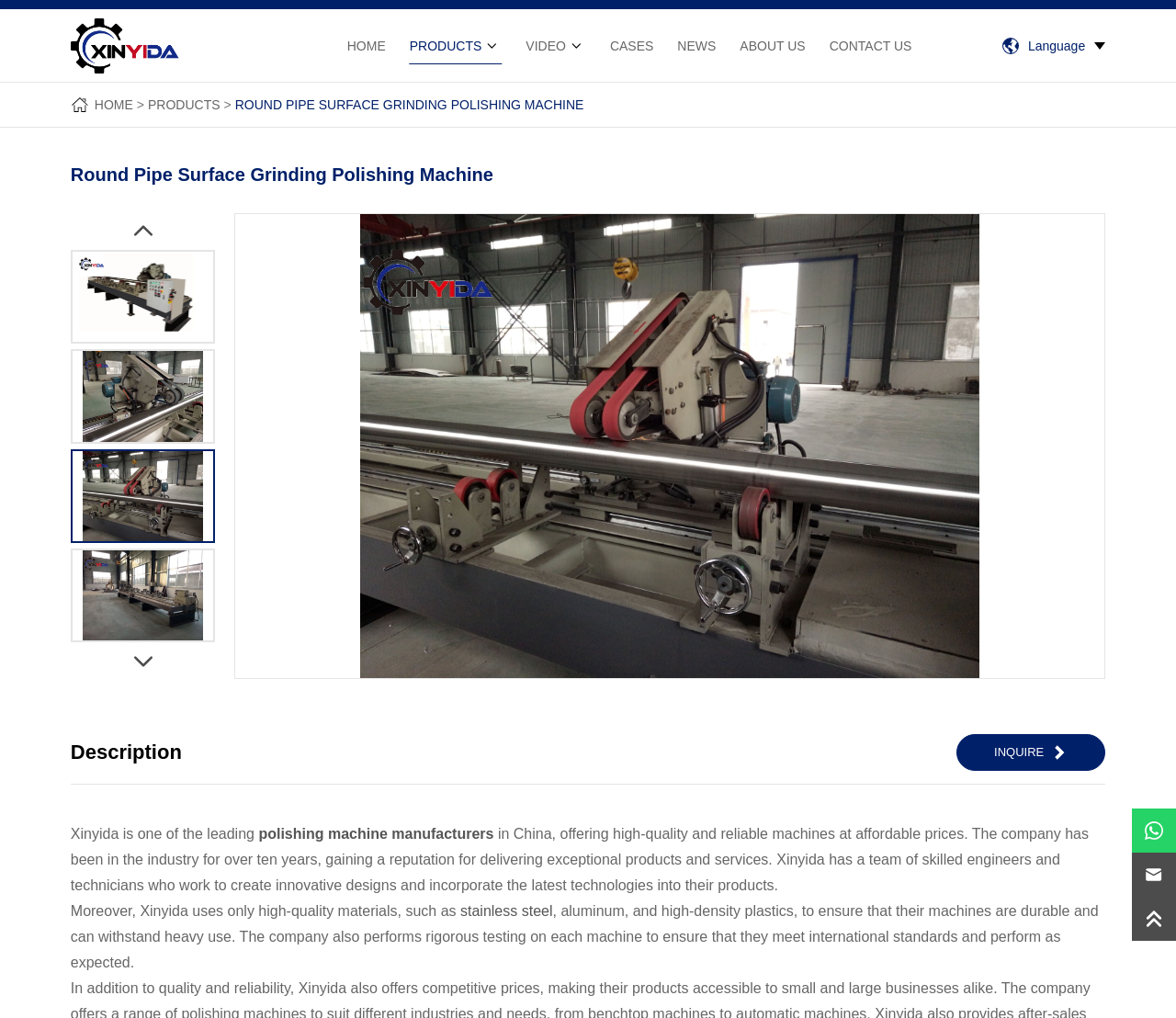Indicate the bounding box coordinates of the element that must be clicked to execute the instruction: "Click on the Xinyida logo". The coordinates should be given as four float numbers between 0 and 1, i.e., [left, top, right, bottom].

[0.06, 0.018, 0.152, 0.072]